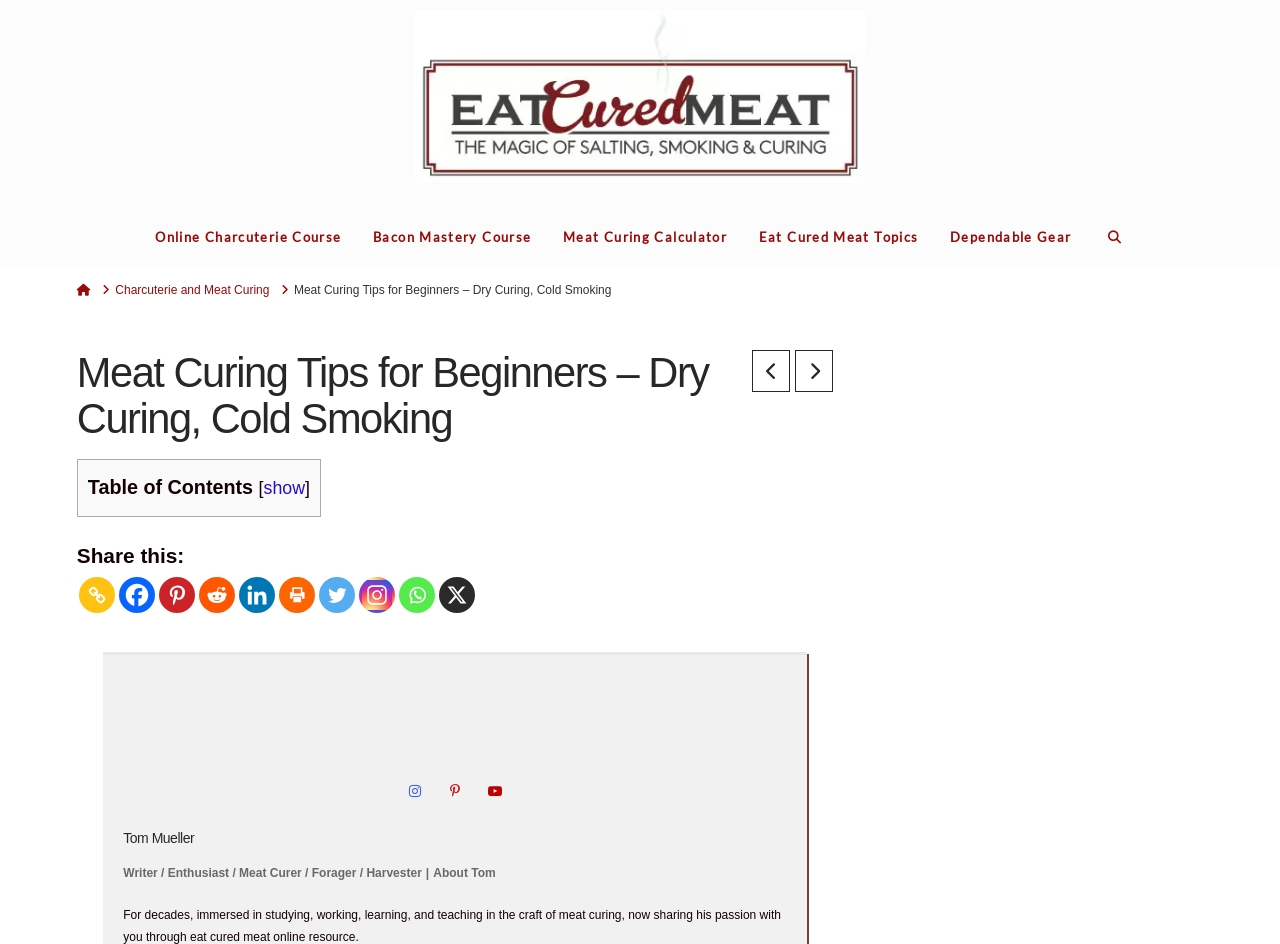Locate the bounding box coordinates of the region to be clicked to comply with the following instruction: "Leave a reply". The coordinates must be four float numbers between 0 and 1, in the form [left, top, right, bottom].

None